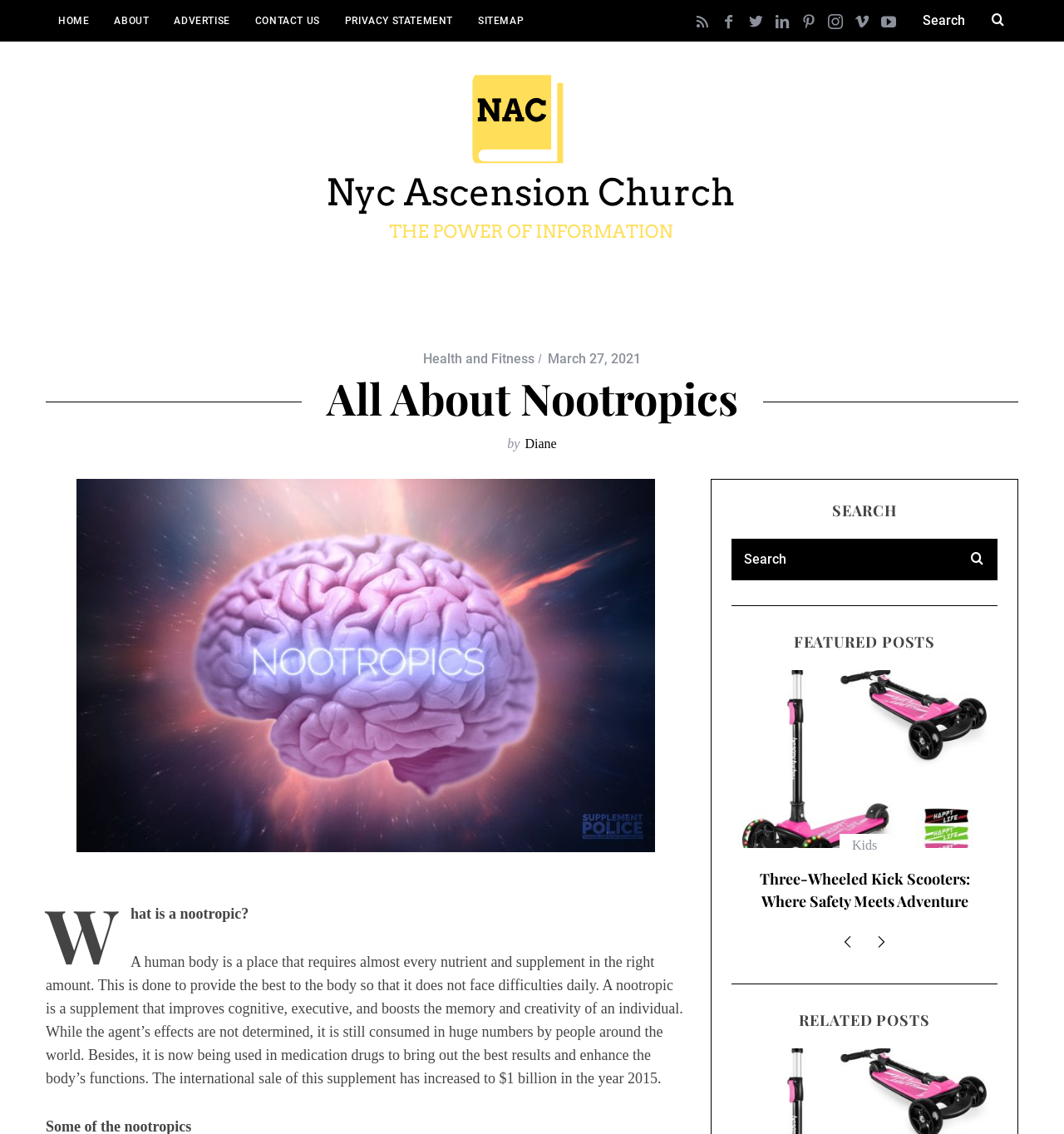How many categories are listed under the 'FEATURED POSTS' section?
Use the image to answer the question with a single word or phrase.

1